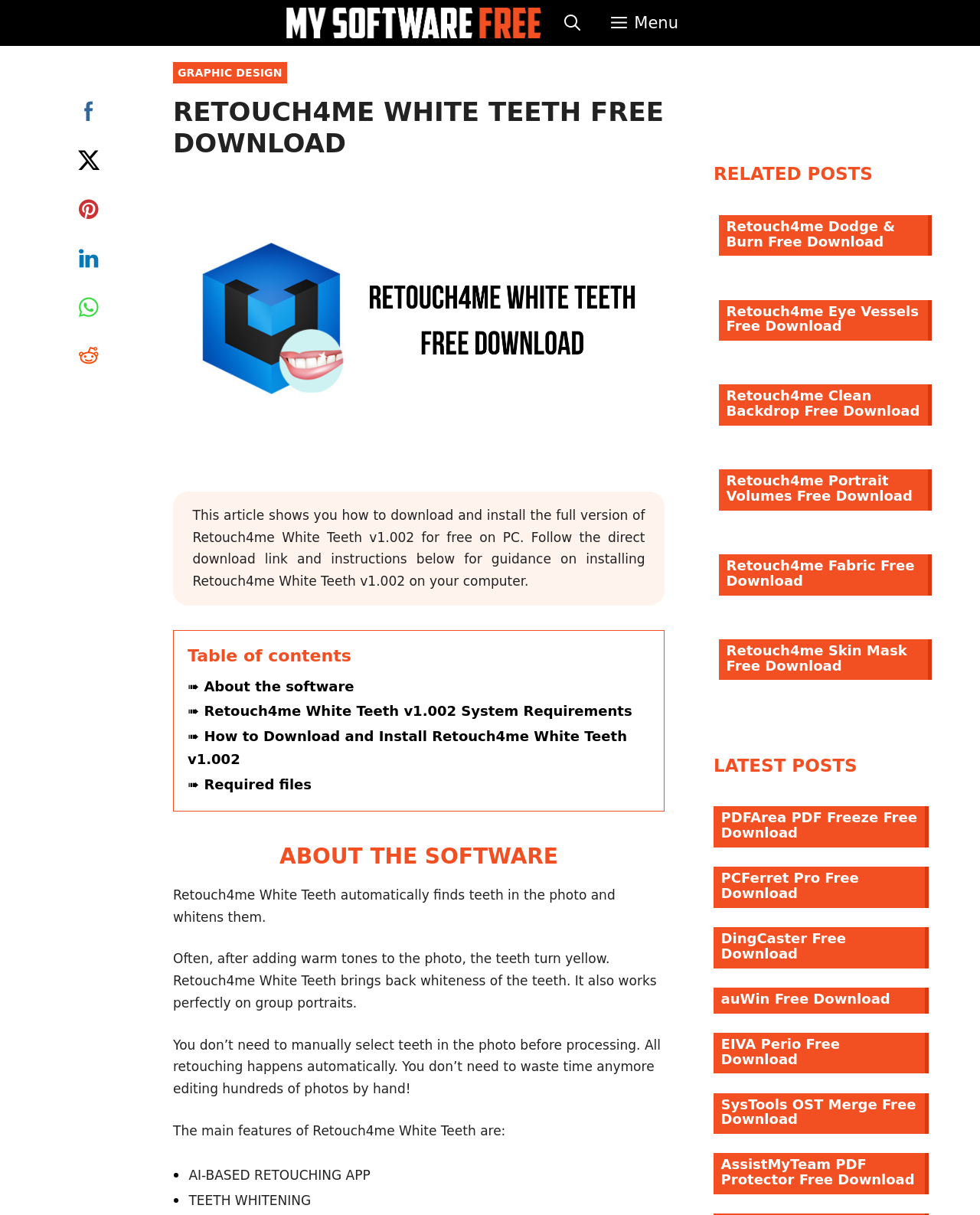Find and specify the bounding box coordinates that correspond to the clickable region for the instruction: "Open the search bar".

[0.56, 0.0, 0.608, 0.038]